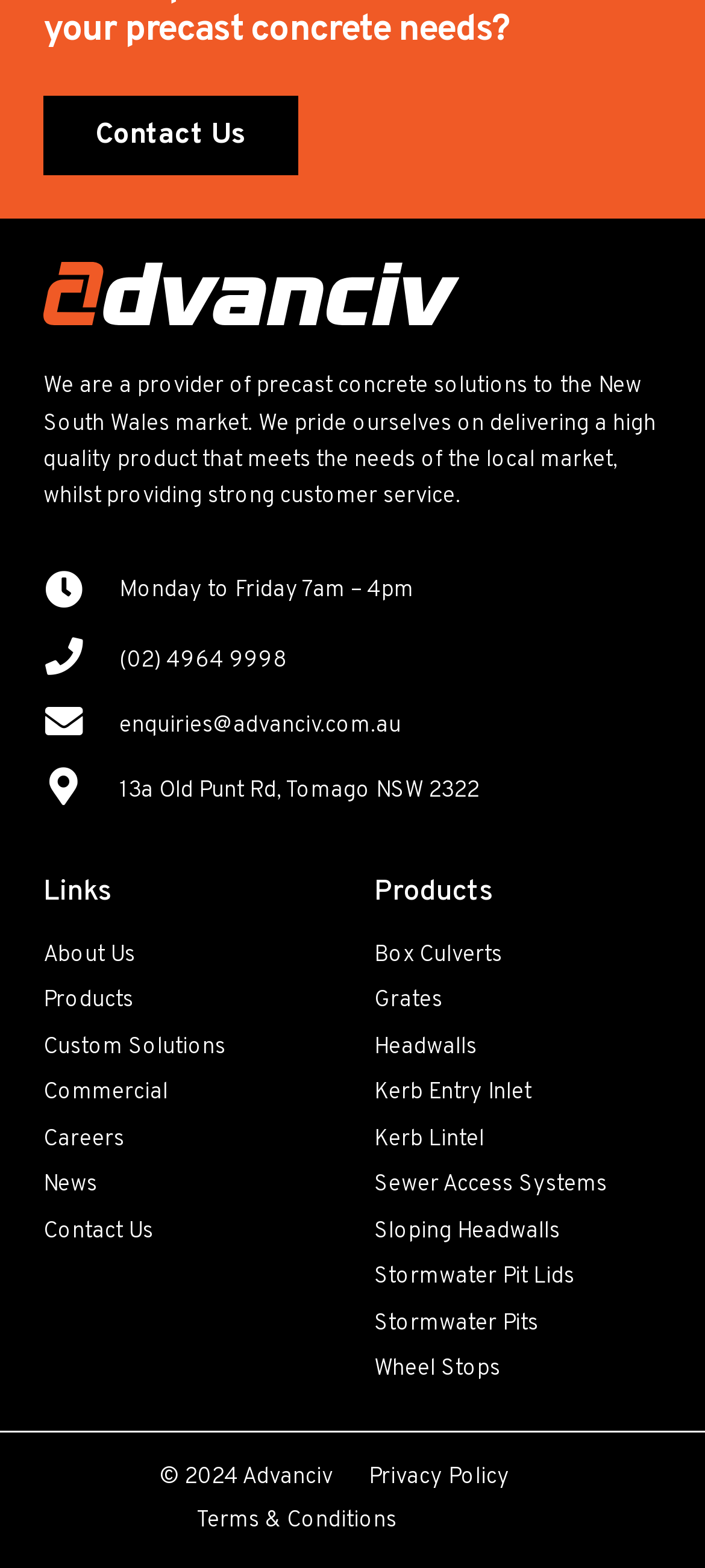Find the bounding box coordinates of the element to click in order to complete the given instruction: "Click About Us."

[0.062, 0.6, 0.192, 0.619]